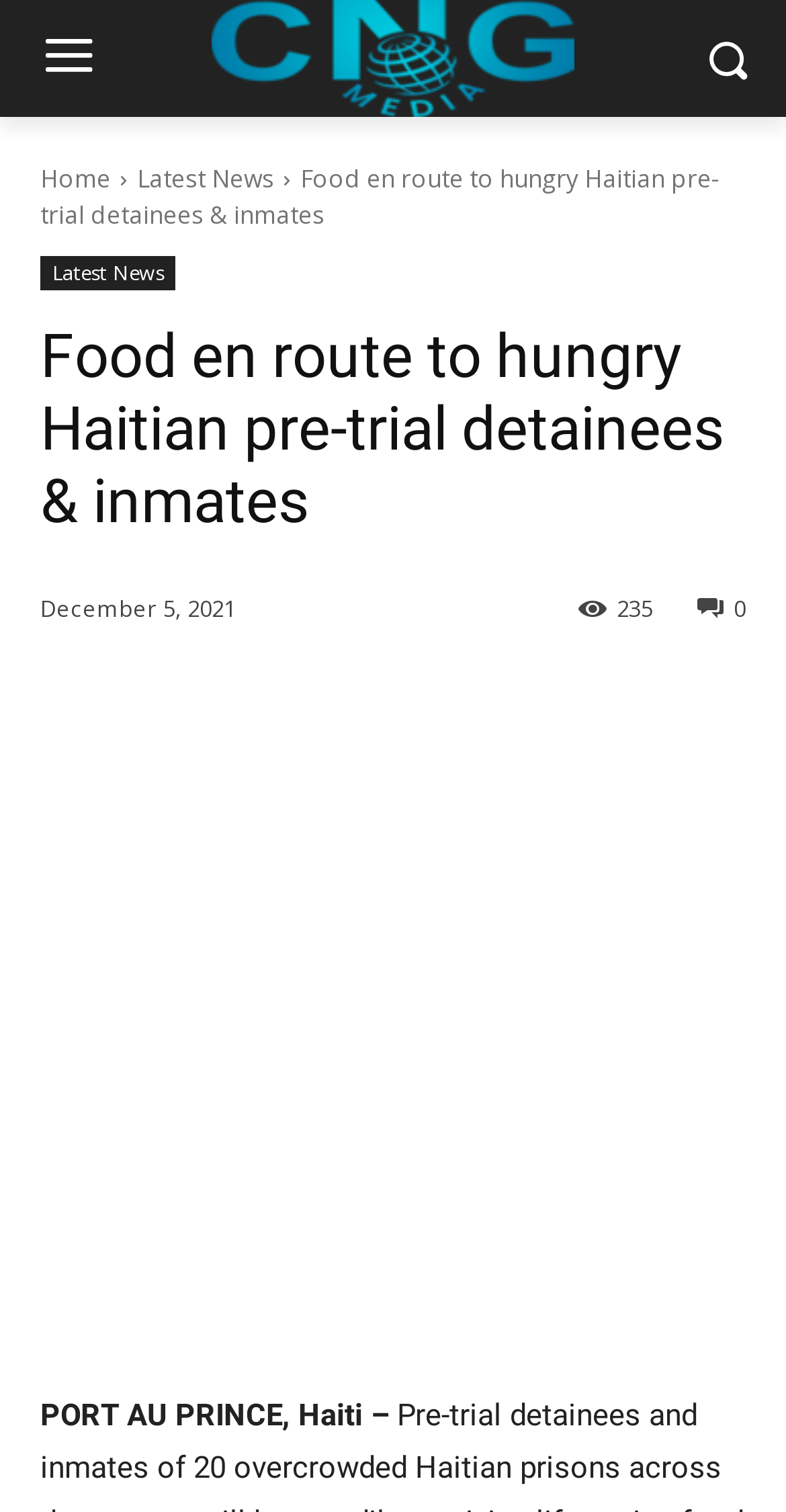What is the location mentioned in the article?
Can you provide an in-depth and detailed response to the question?

The location mentioned in the article is Haiti, which is indicated by the text 'PORT AU PRINCE, Haiti –' at the bottom of the webpage.